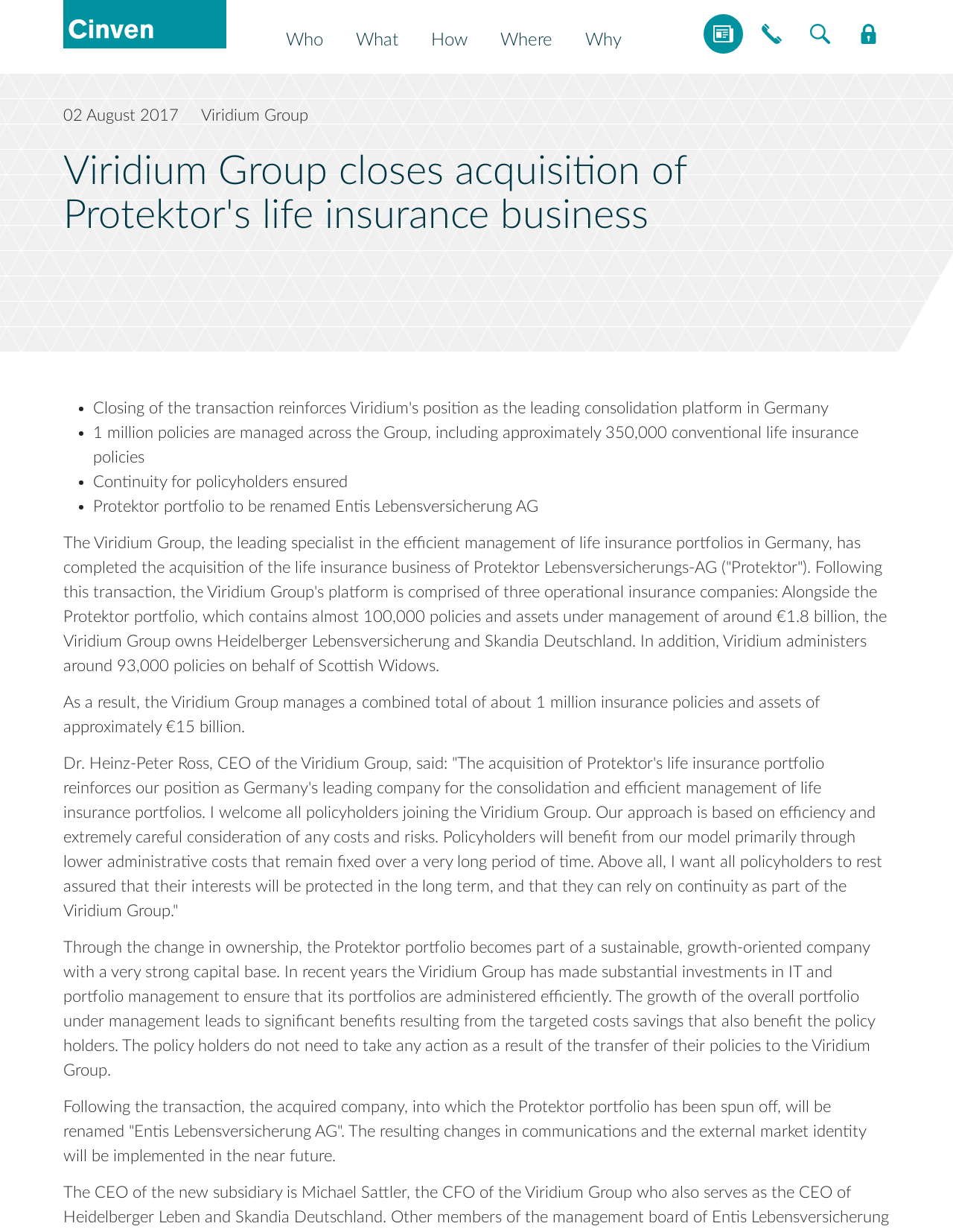Identify the bounding box coordinates of the section to be clicked to complete the task described by the following instruction: "Click on the 'Investor Login' link". The coordinates should be four float numbers between 0 and 1, formatted as [left, top, right, bottom].

[0.891, 0.011, 0.934, 0.044]